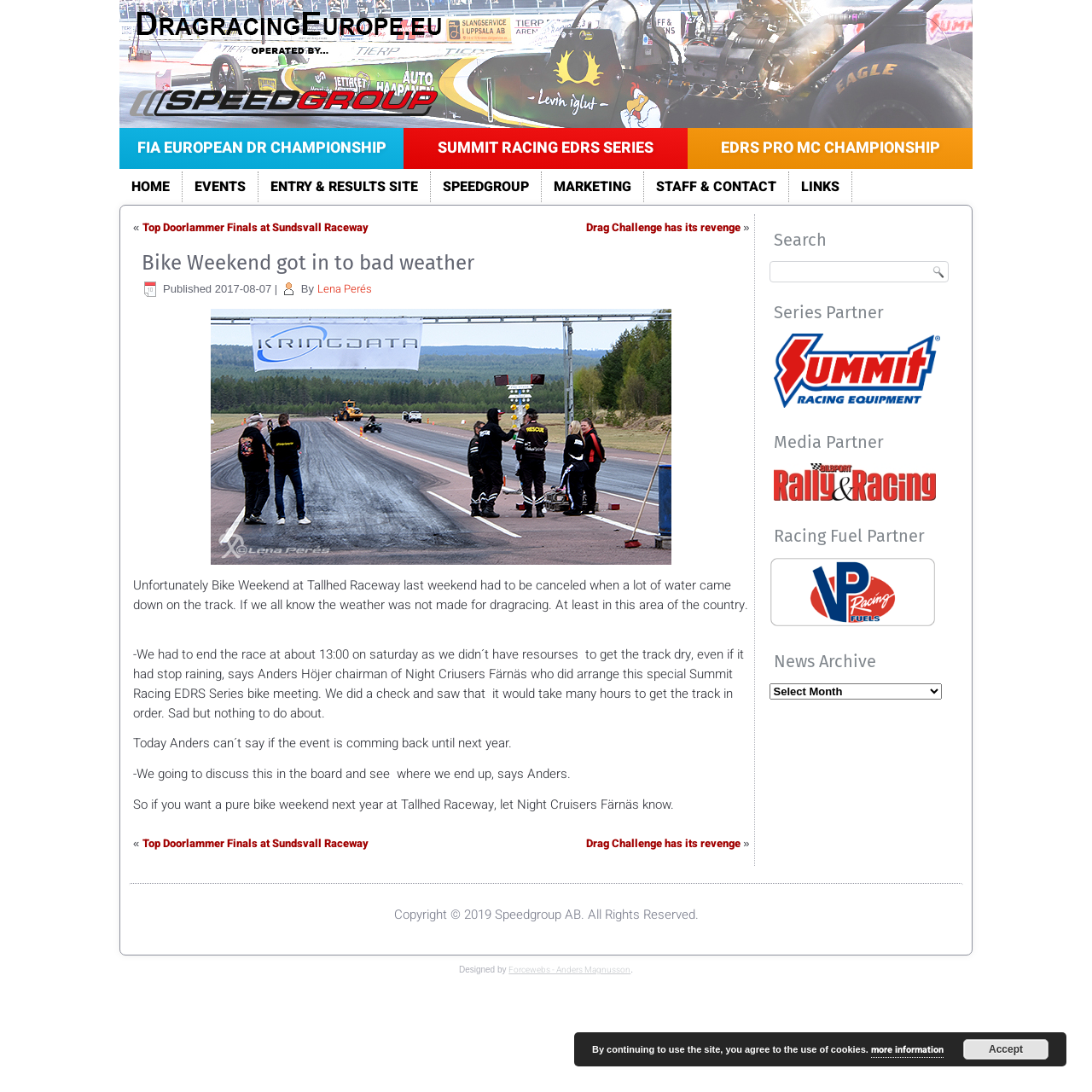Determine the main text heading of the webpage and provide its content.

Bike Weekend got in to bad weather